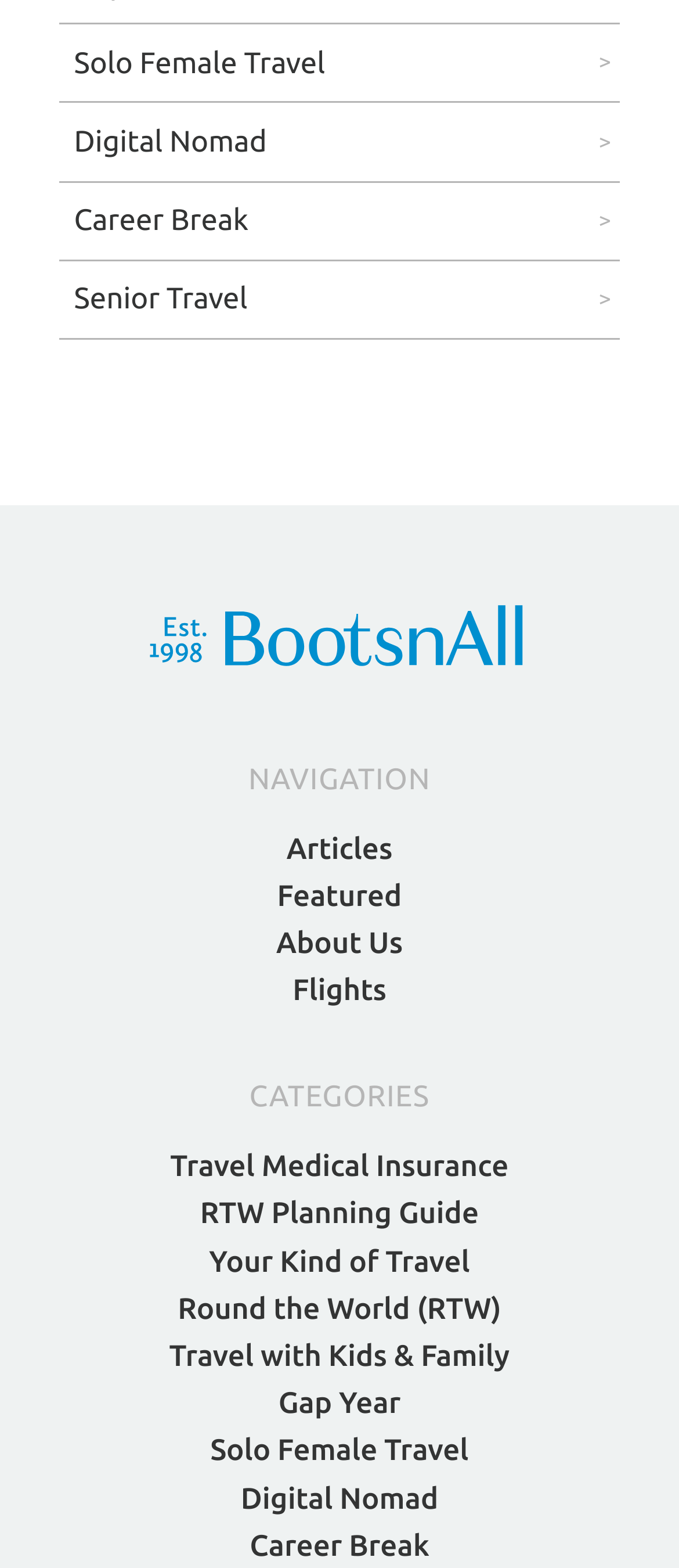Please locate the bounding box coordinates of the element's region that needs to be clicked to follow the instruction: "Learn about Digital Nomad". The bounding box coordinates should be provided as four float numbers between 0 and 1, i.e., [left, top, right, bottom].

[0.354, 0.945, 0.646, 0.966]